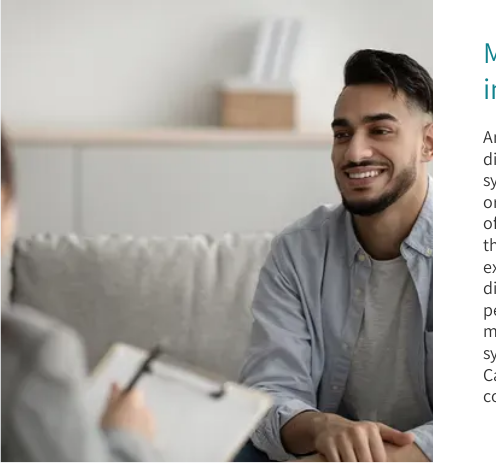Describe thoroughly the contents of the image.

The image depicts a mental health consultation, focusing on the engagement between a patient and a therapist. In the foreground, a man is sitting comfortably on a light-colored sofa, facing a therapist whose back is turned towards the viewer. The man is smiling, suggesting a positive interaction as he participates in the discussion. He wears a casual shirt and appears to be actively engaged in the conversation, possibly discussing his feelings or experiences related to mood disorders.

The setting is bright and inviting, with a minimalist aesthetic, characterized by soft lighting and neutral tones that create a calming atmosphere. In the background, there is a hint of decorative items on a shelf, adding a touch of warmth to the environment.

This setting illustrates the services offered by the Adelpha Psychiatric Group, which specializes in diagnosing and treating mood disorders such as depression and bipolar disorder. The image conveys a sense of support and professional care, reflecting the importance of mental health consultations in managing emotional health.